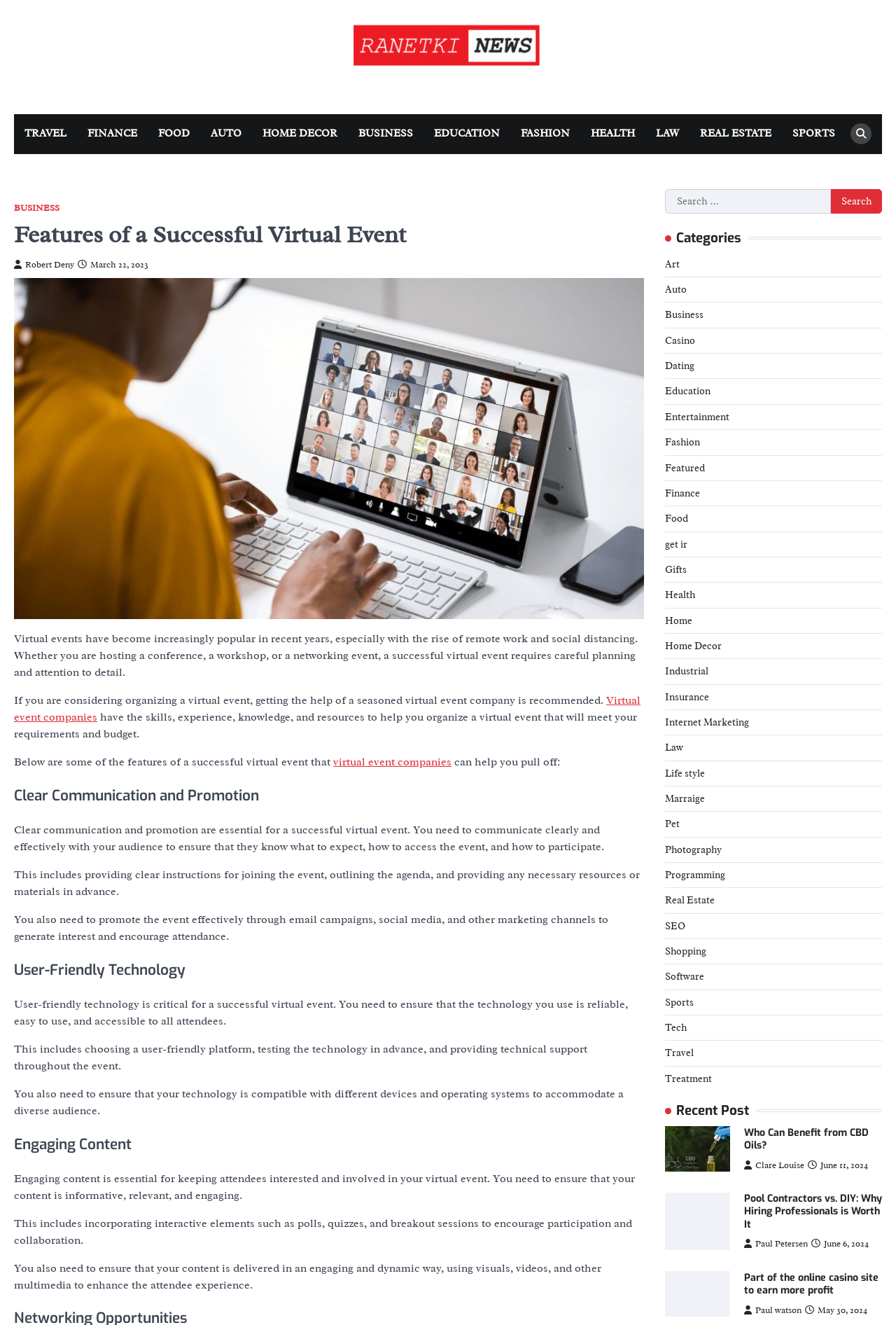Specify the bounding box coordinates of the area to click in order to execute this command: 'Read the 'Features of a Successful Virtual Event' article'. The coordinates should consist of four float numbers ranging from 0 to 1, and should be formatted as [left, top, right, bottom].

[0.016, 0.164, 0.719, 0.19]